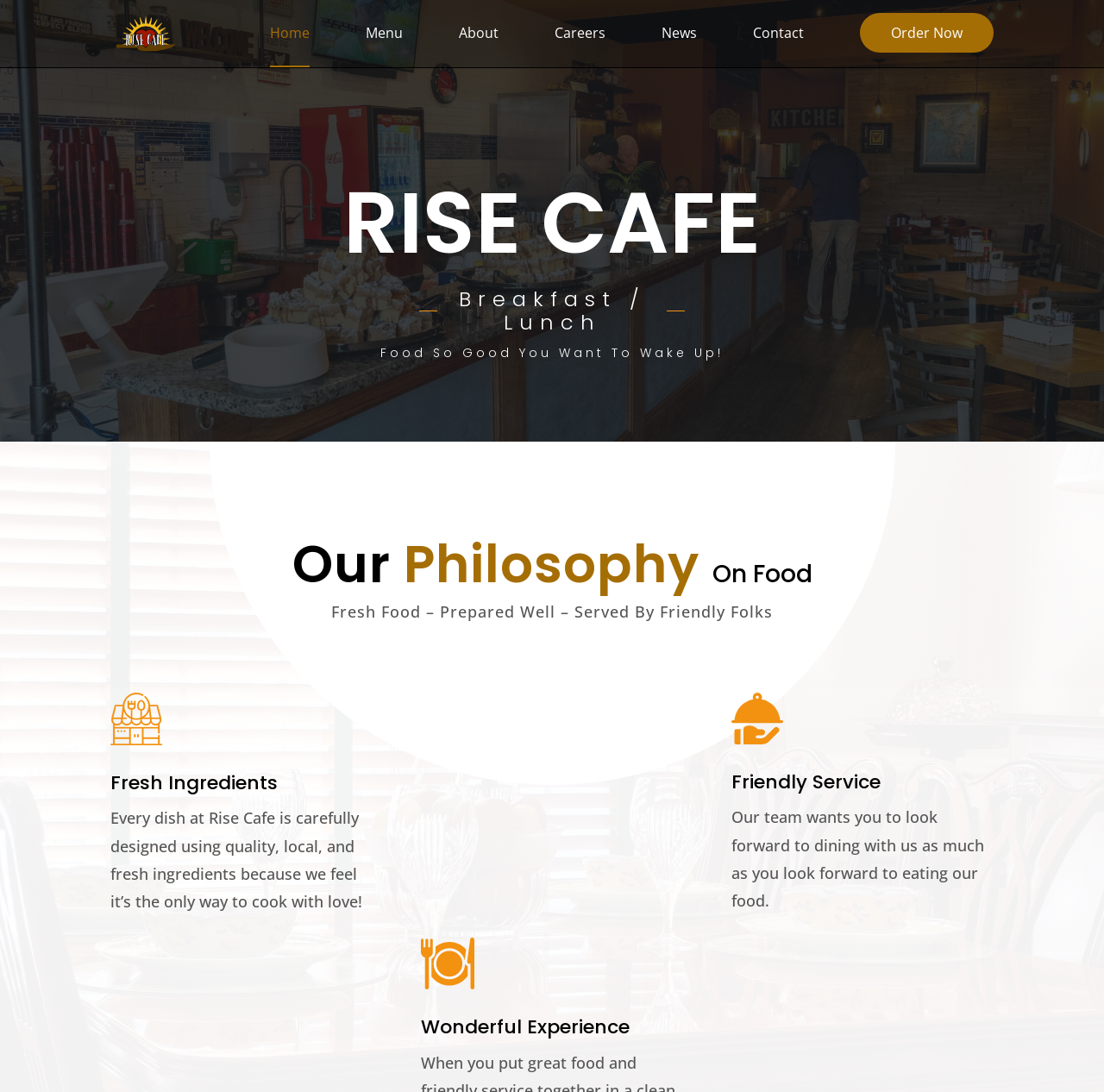Provide a comprehensive description of the webpage.

The webpage is about Rise Cafe, a restaurant that serves breakfast and lunch. At the top left, there is a logo of Rise Cafe, accompanied by a link to the homepage. To the right of the logo, there are several navigation links, including Home, Menu, About, Careers, News, Contact, and Order Now.

Below the navigation links, there is a large heading that reads "RISE CAFE" in bold font. Underneath the heading, there is a subheading that says "Breakfast / Lunch". This is followed by a tagline that reads "Food So Good You Want To Wake Up!".

The main content of the webpage is divided into three sections. The first section is about the cafe's philosophy on food, with a heading that reads "Our Philosophy On Food". Below the heading, there is a paragraph of text that explains the cafe's approach to food preparation.

To the right of the first section, there is a large image that takes up most of the page's width. The image is likely a photo of a dish served at the cafe.

The second section is about the cafe's use of fresh ingredients, with a heading that reads "Fresh Ingredients". Below the heading, there is a paragraph of text that explains the cafe's commitment to using quality, local, and fresh ingredients.

The third section is about the cafe's friendly service, with a heading that reads "Friendly Service". Below the heading, there is a paragraph of text that explains the cafe's approach to customer service.

At the bottom of the page, there is a final section with a heading that reads "Wonderful Experience".